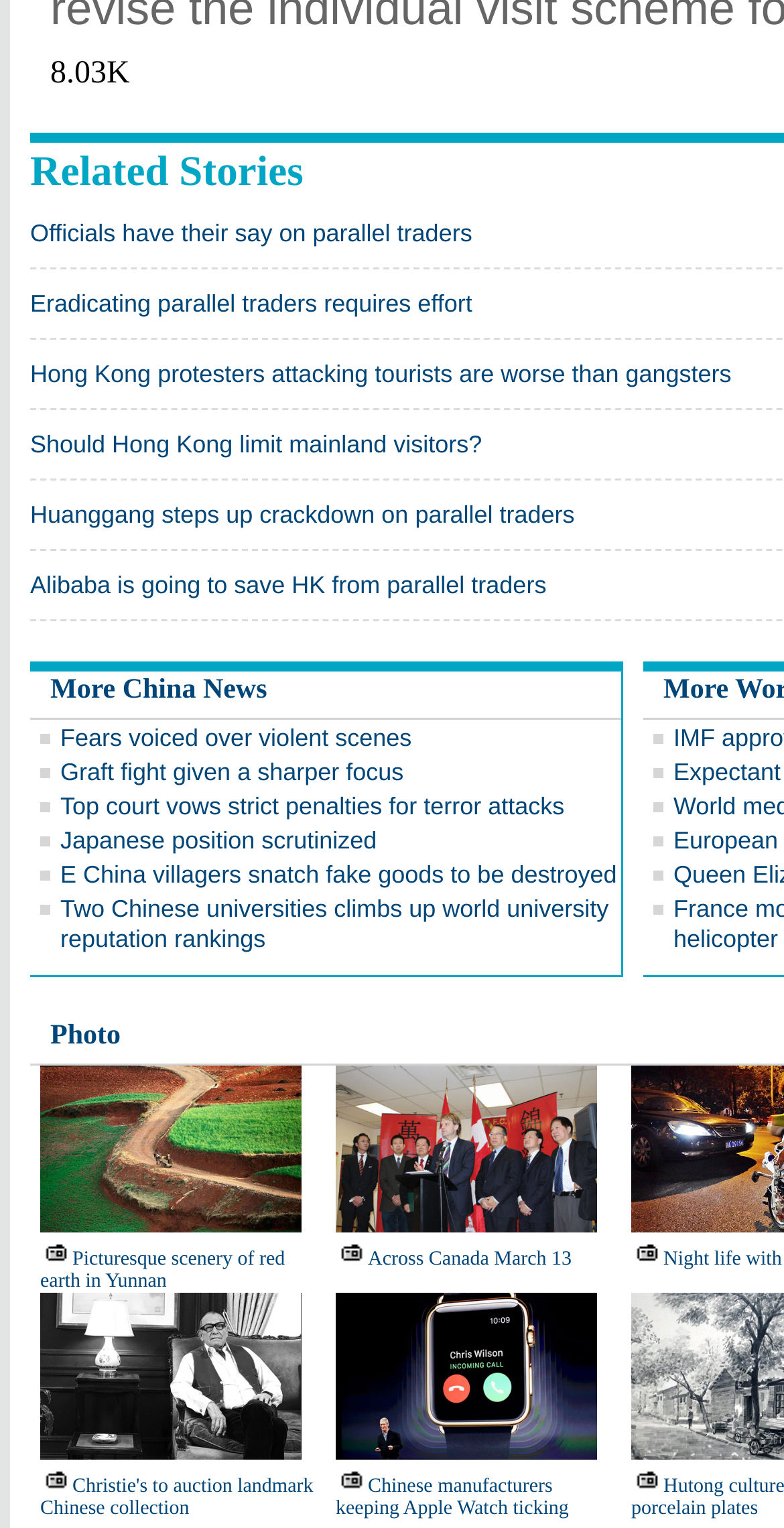Find the bounding box coordinates of the clickable area that will achieve the following instruction: "Click on 'Related Stories'".

[0.038, 0.096, 0.387, 0.128]